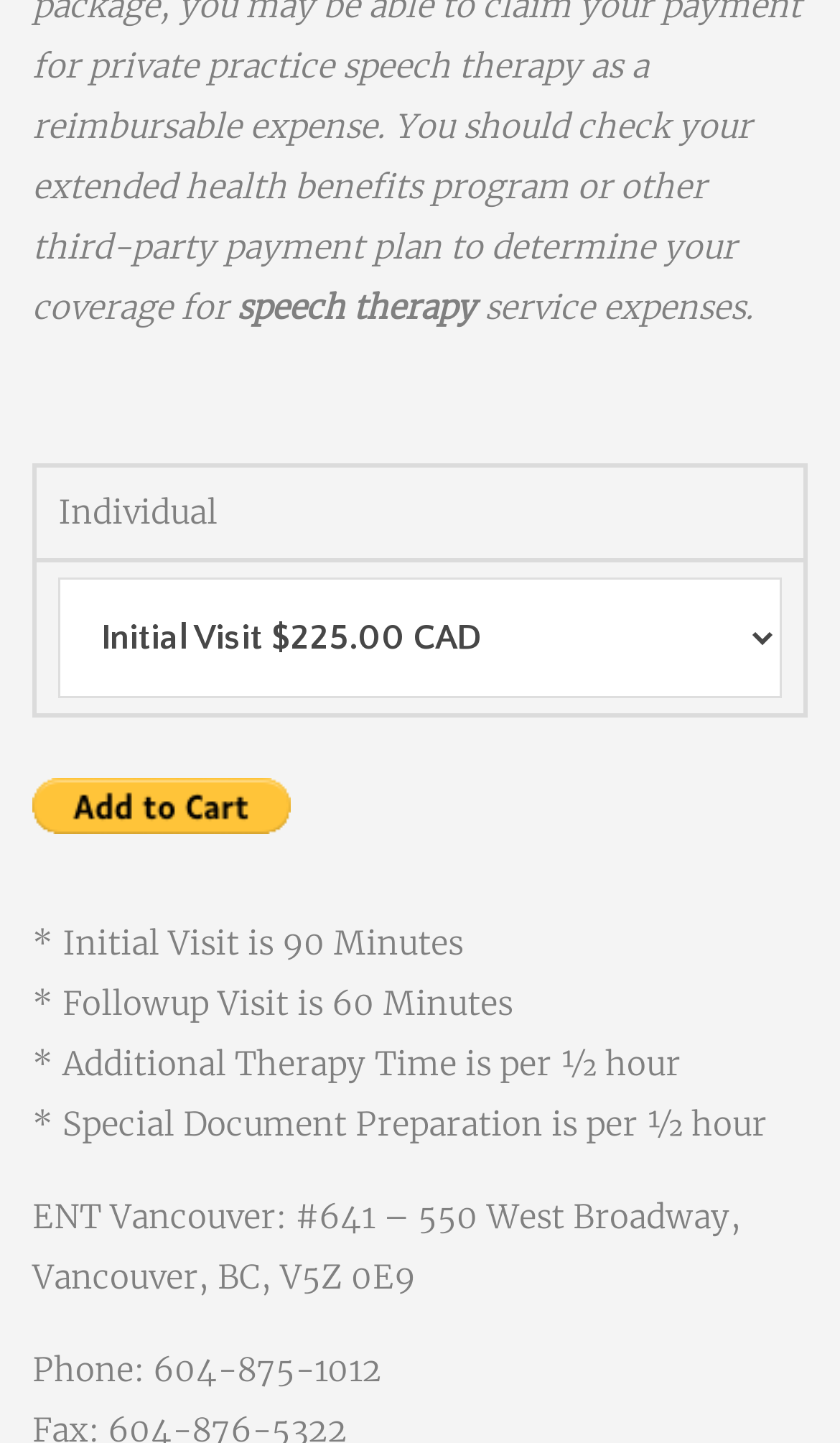What is the payment method available?
Using the information from the image, answer the question thoroughly.

The payment method available can be found in the button on the webpage, which is labeled as 'PayPal - The safer, easier way to pay online!'.